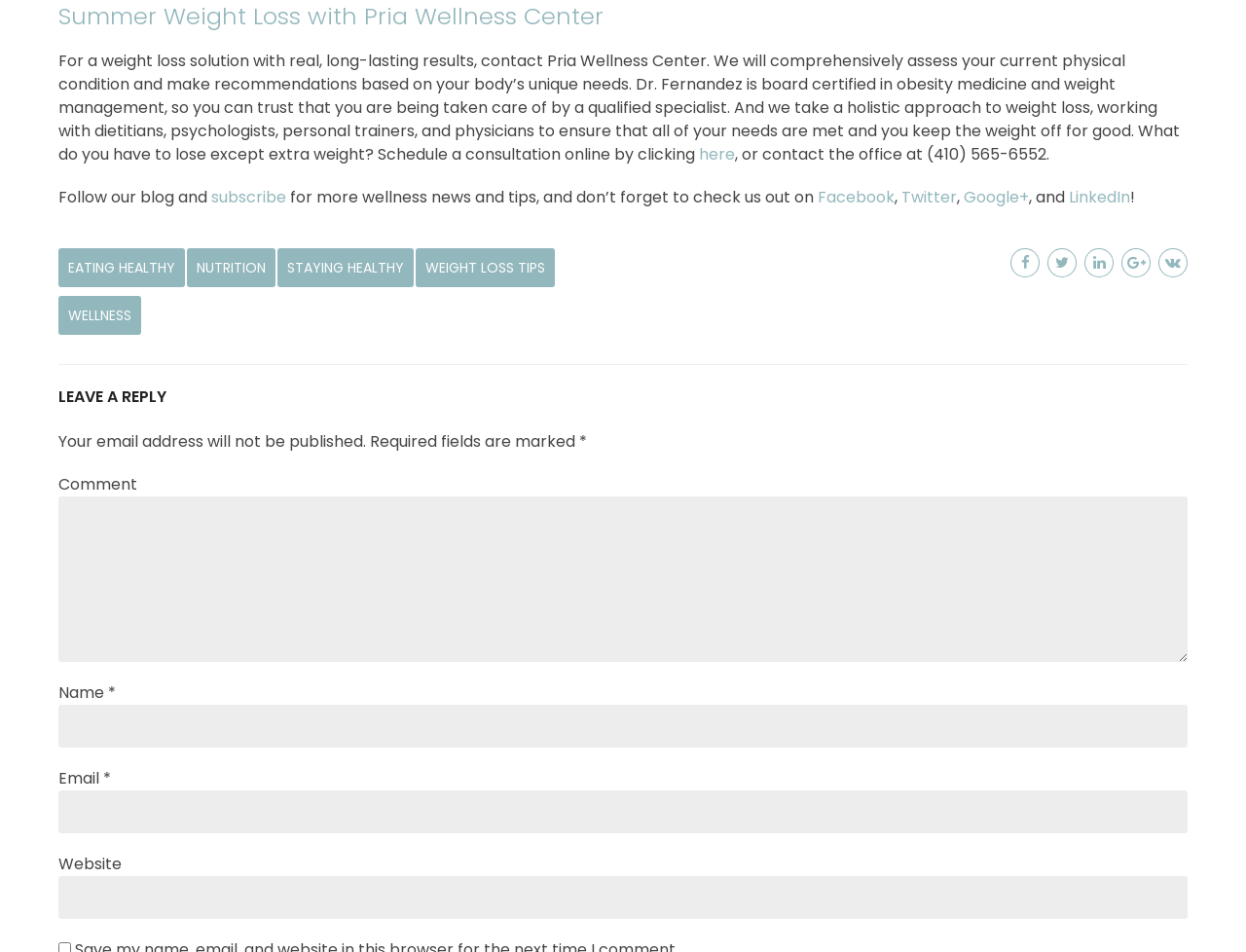Please locate the bounding box coordinates for the element that should be clicked to achieve the following instruction: "Read about eating healthy". Ensure the coordinates are given as four float numbers between 0 and 1, i.e., [left, top, right, bottom].

[0.047, 0.26, 0.148, 0.301]